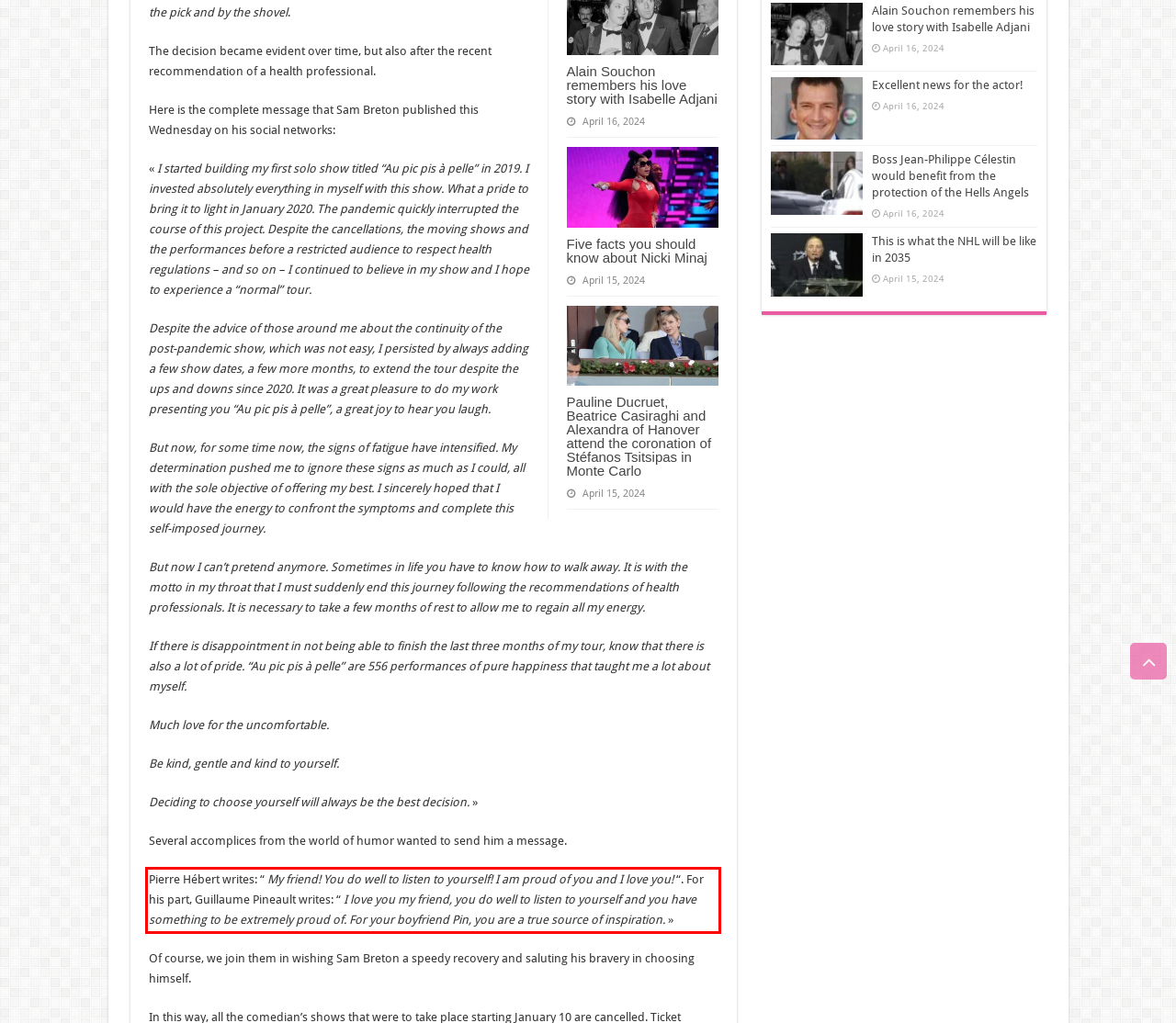There is a screenshot of a webpage with a red bounding box around a UI element. Please use OCR to extract the text within the red bounding box.

Pierre Hébert writes: “ My friend! You do well to listen to yourself! I am proud of you and I love you! “. For his part, Guillaume Pineault writes: “ I love you my friend, you do well to listen to yourself and you have something to be extremely proud of. For your boyfriend Pin, you are a true source of inspiration. »